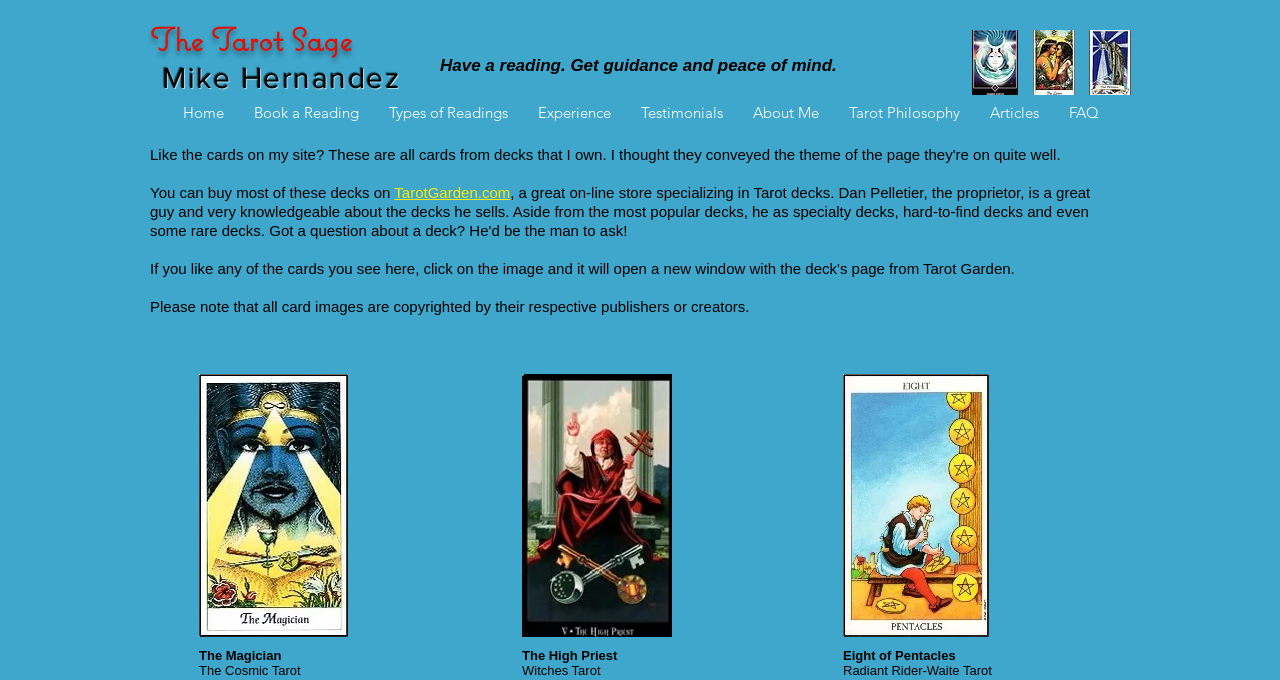Could you indicate the bounding box coordinates of the region to click in order to complete this instruction: "View Mike Hernandez's profile".

[0.127, 0.091, 0.312, 0.138]